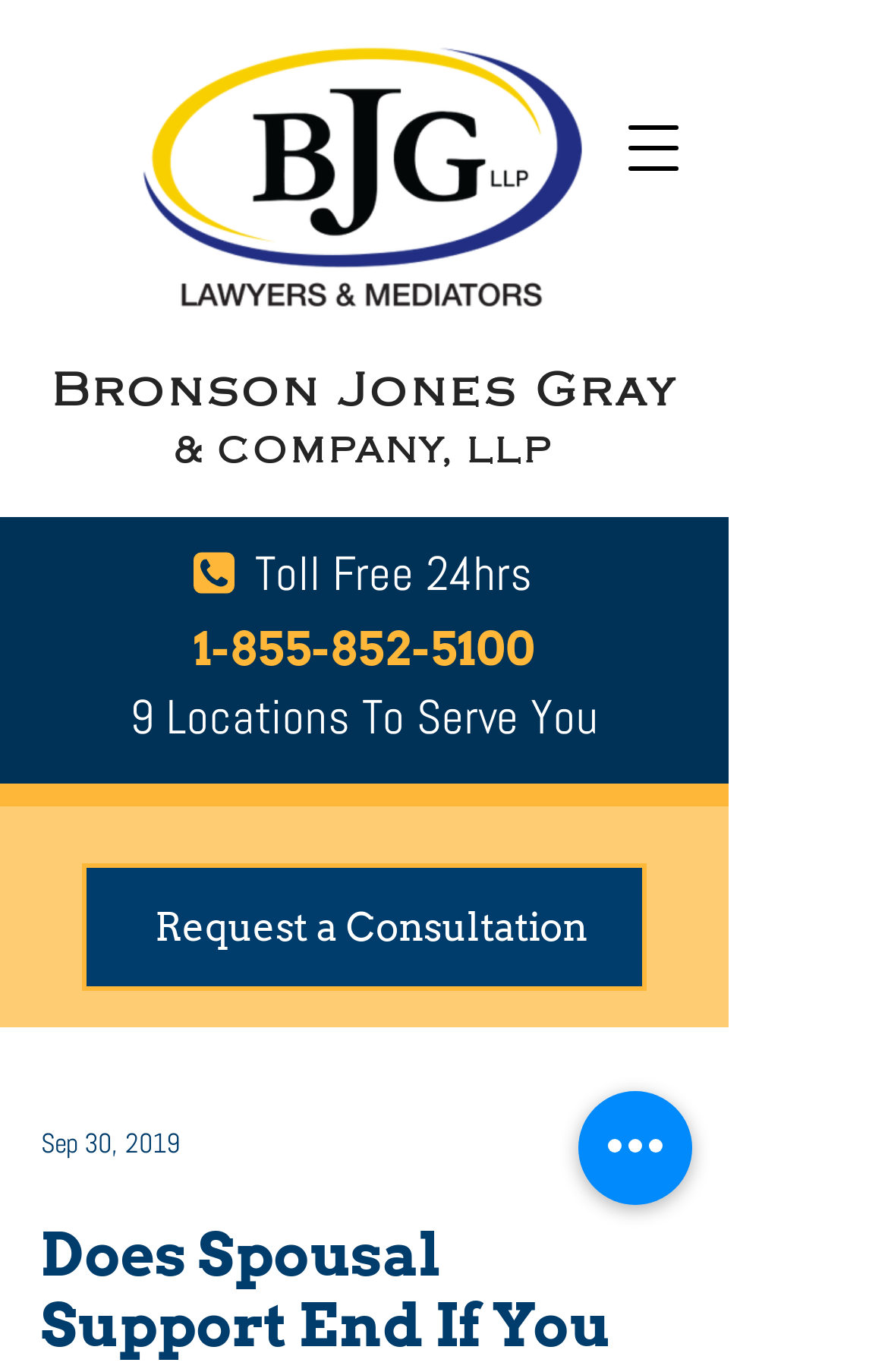Please give a one-word or short phrase response to the following question: 
How many locations does the company have?

9